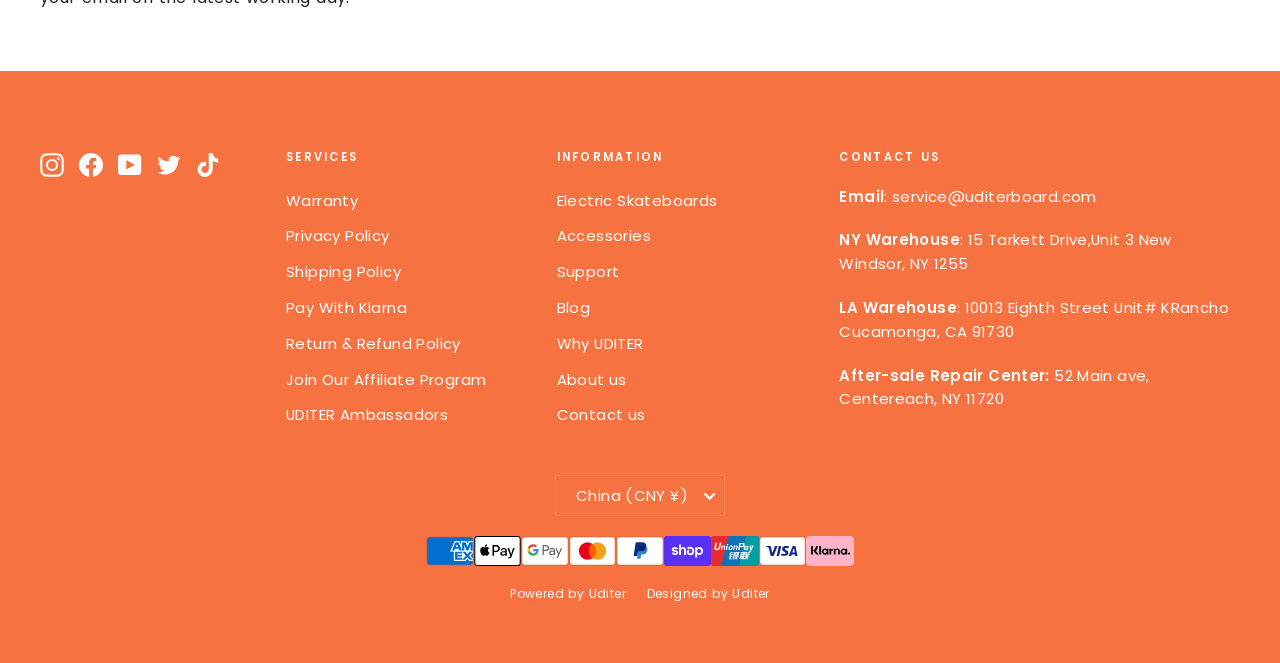What is the purpose of the 'UDITER Ambassadors' link?
From the image, provide a succinct answer in one word or a short phrase.

To join the UDITER Ambassadors program